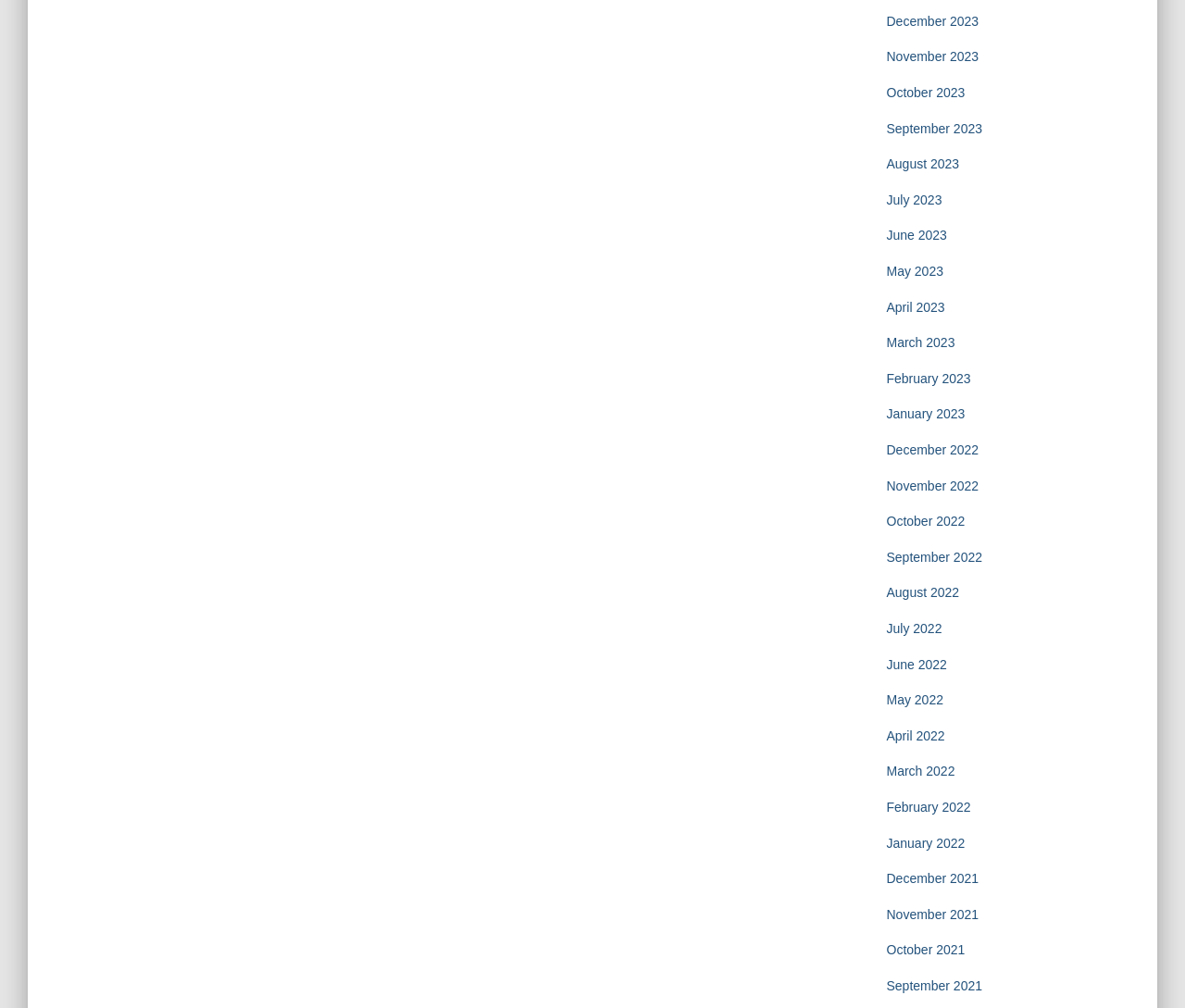Locate the bounding box coordinates of the segment that needs to be clicked to meet this instruction: "View December 2023".

[0.748, 0.014, 0.826, 0.028]